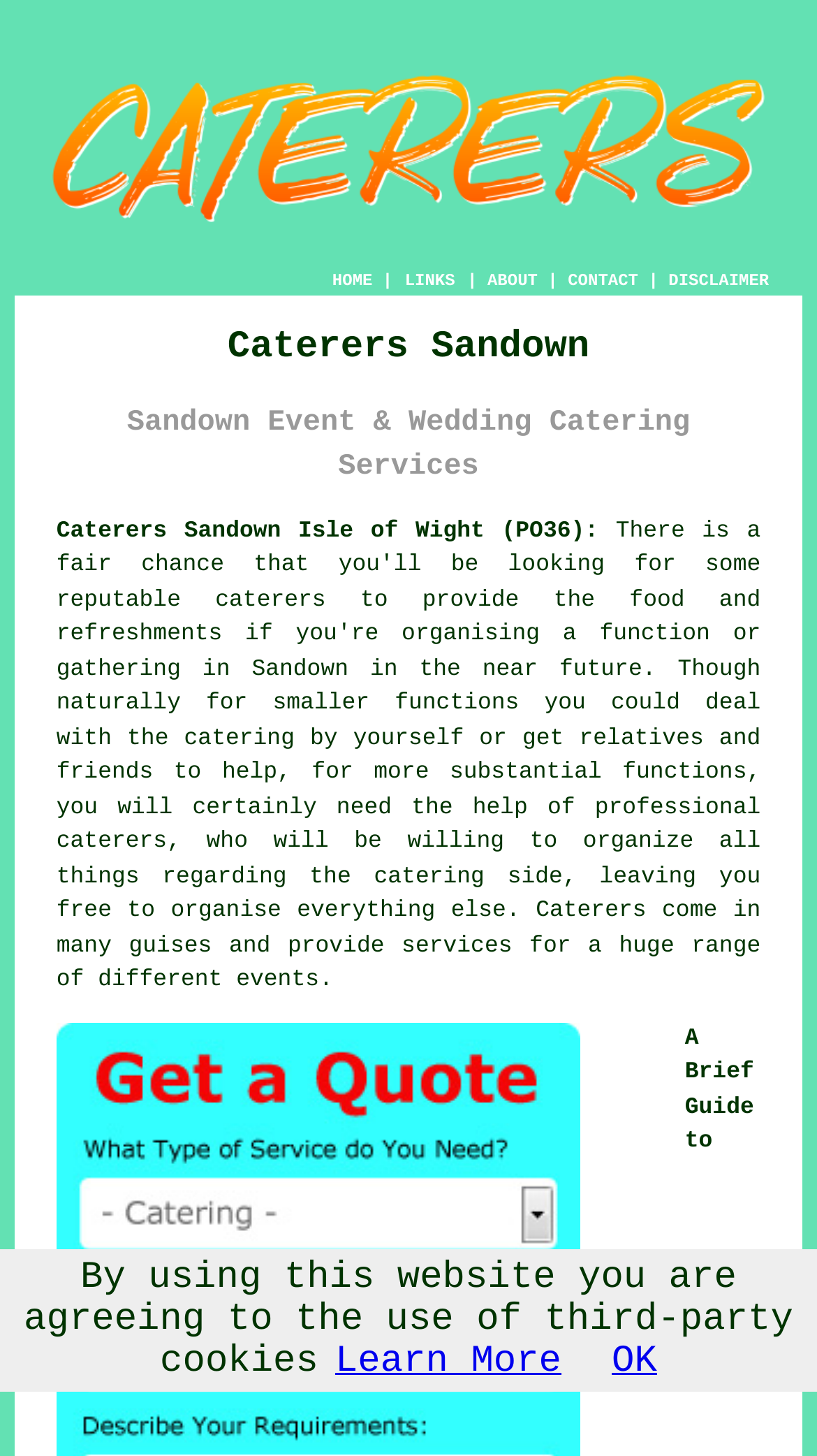What is the role of the professional caterers?
Refer to the image and provide a thorough answer to the question.

Based on the webpage content, the professional caterers are willing to organize all things regarding the catering side, leaving the client free to organize everything else.